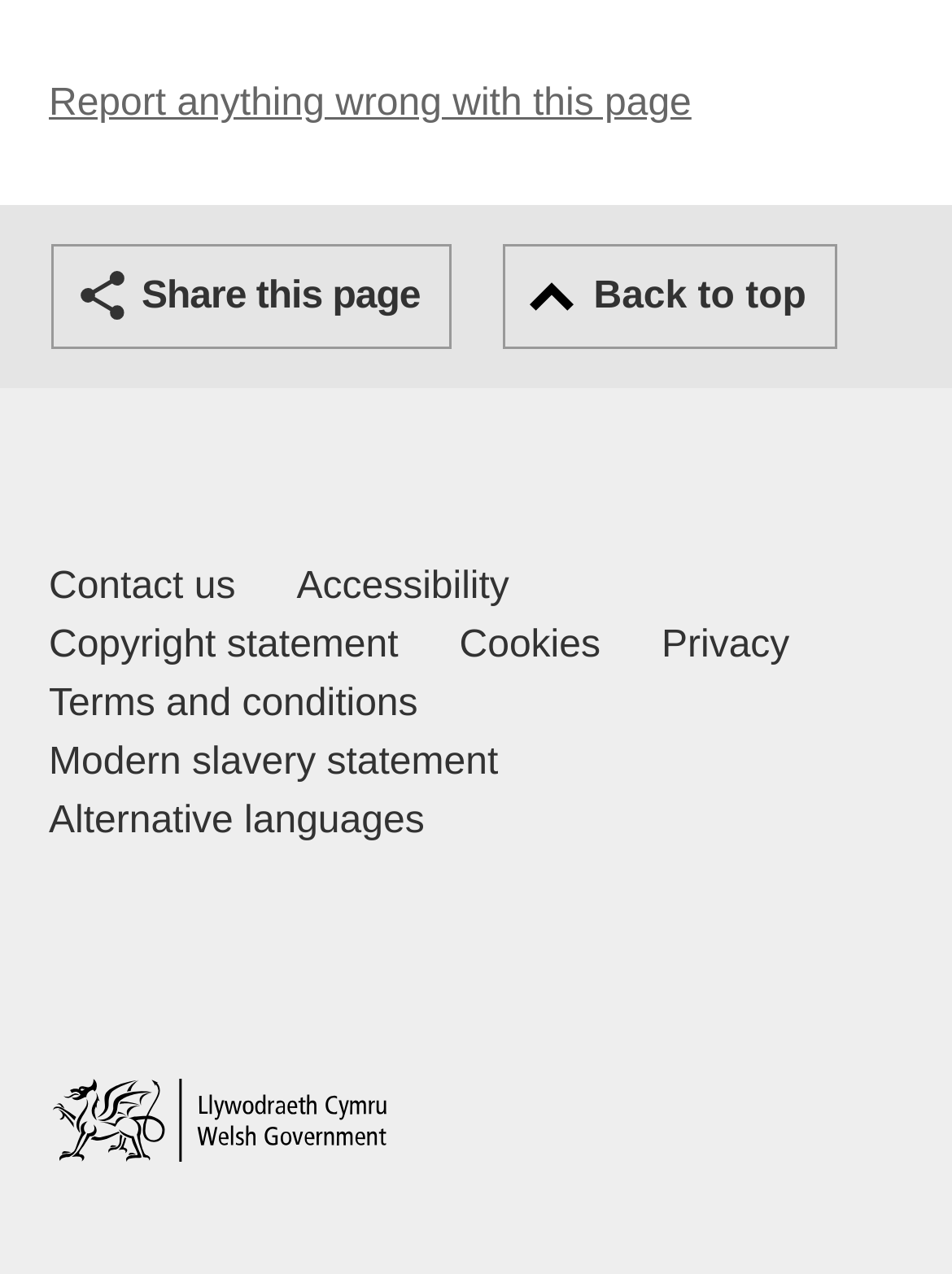Could you provide the bounding box coordinates for the portion of the screen to click to complete this instruction: "Go to home page"?

[0.051, 0.846, 0.41, 0.911]